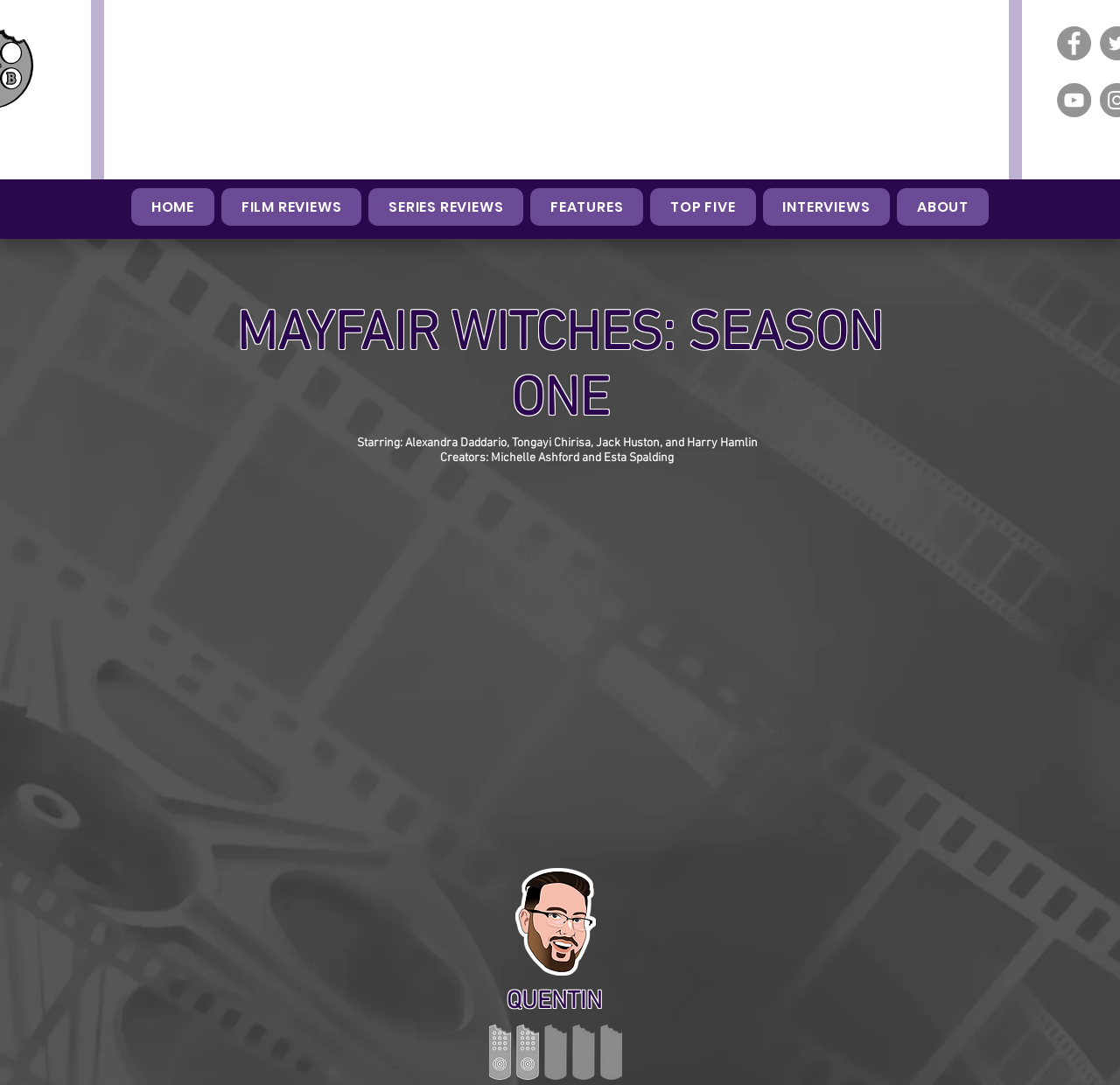Use a single word or phrase to answer this question: 
What is the name of the actress starring in the TV series?

Alexandra Daddario